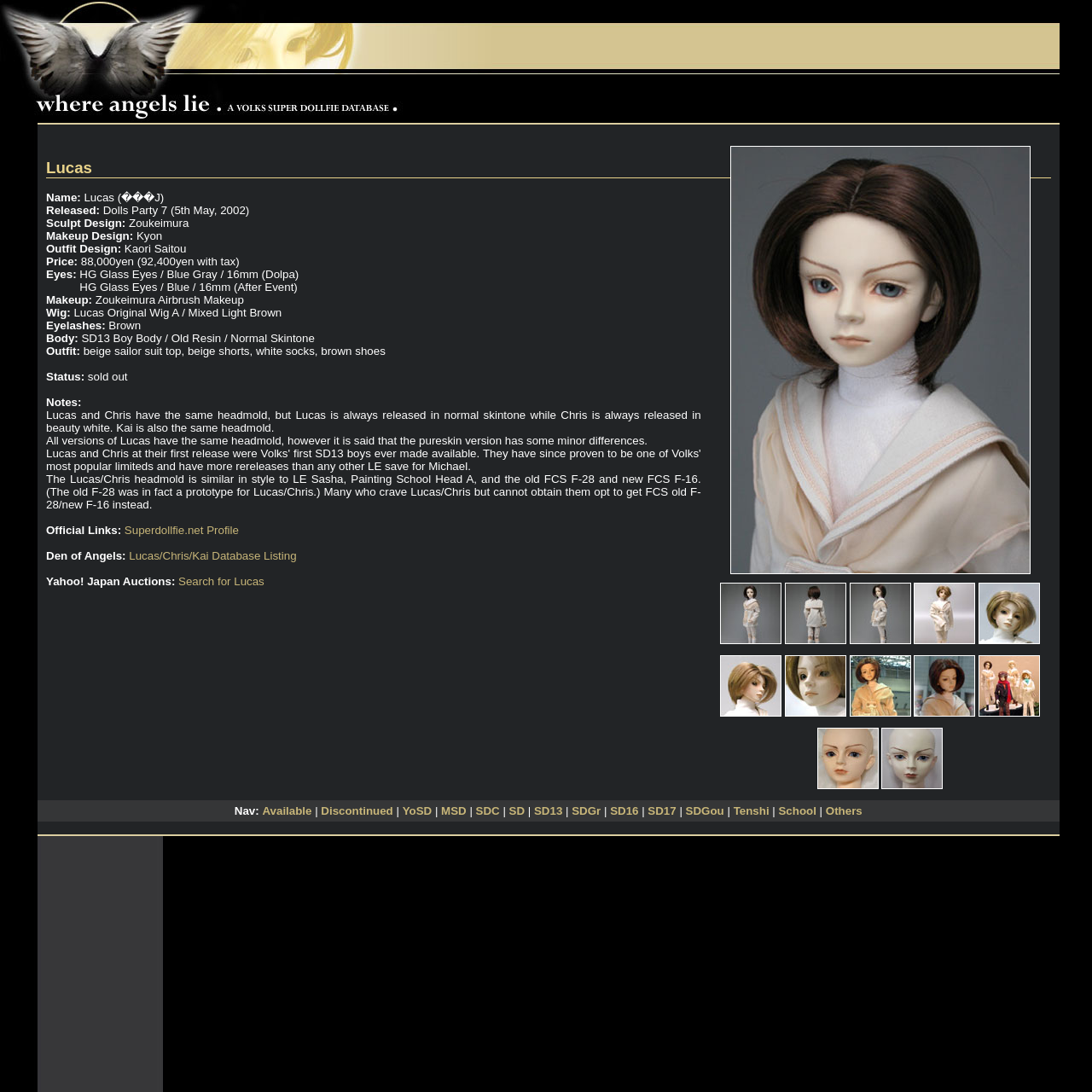Specify the bounding box coordinates of the region I need to click to perform the following instruction: "View the database listing of Lucas, Chris, and Kai on Den of Angels". The coordinates must be four float numbers in the range of 0 to 1, i.e., [left, top, right, bottom].

[0.118, 0.503, 0.272, 0.515]